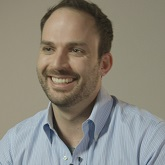Analyze the image and provide a detailed caption.

The image features Dr. Jacob Robinson, a prominent figure in neuroscience and engineering, known for his dual roles as the IEEE Brain Co-Chair and an Assistant Professor in the Electrical and Computer Engineering and Bioengineering departments at Rice University. He is also an Adjunct Assistant Professor in Neuroscience at Baylor College of Medicine. In this candid shot, Dr. Robinson is seen smiling, reflecting his approachable demeanor and enthusiasm for his work. The backdrop is neutral, ensuring that his expression and attire—a button-down shirt—are in focus. His contributions to the field, particularly in nano-neurotechnology, emphasize the importance of interdisciplinary collaboration in advancing our understanding of the brain and addressing neurological disorders.